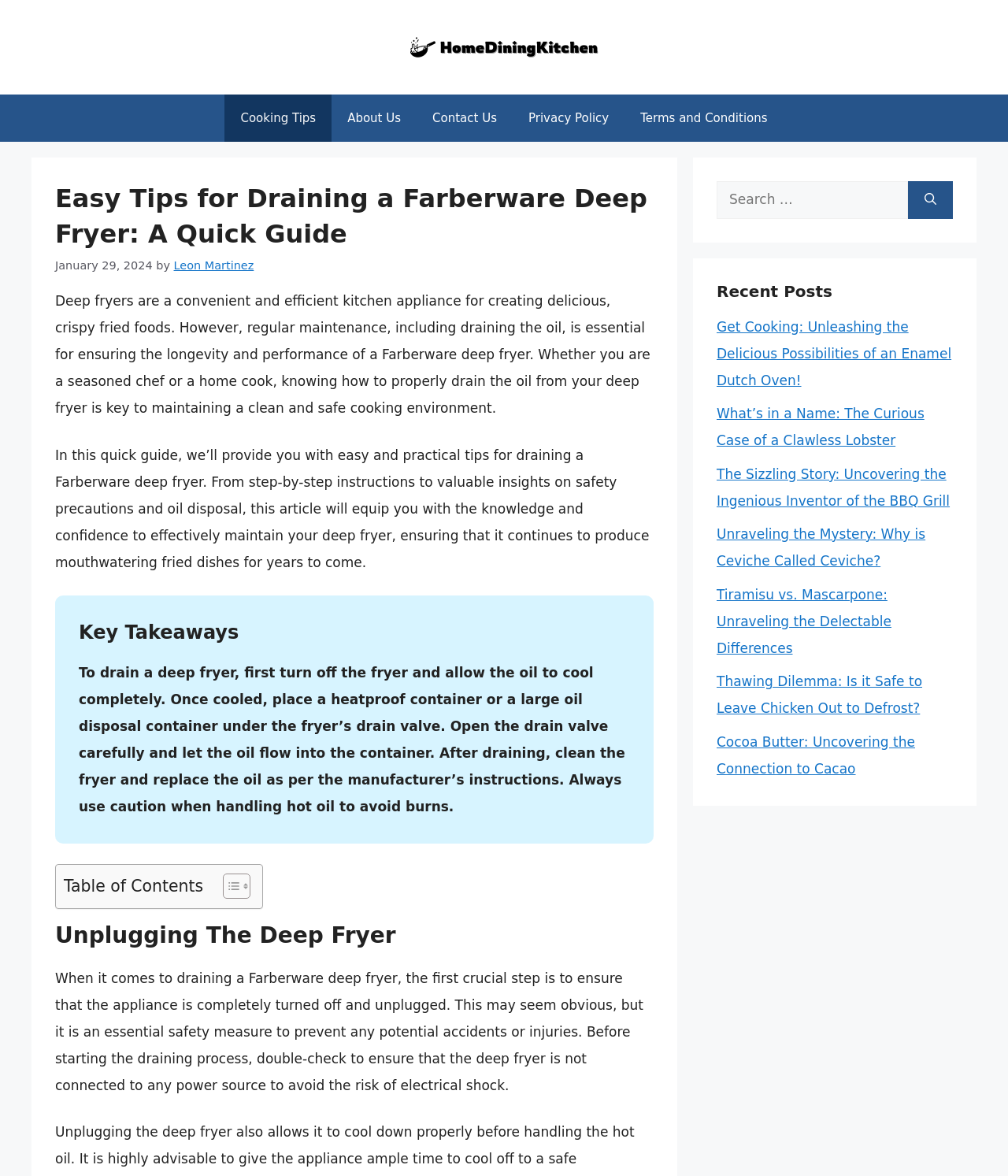Determine the bounding box coordinates of the target area to click to execute the following instruction: "Search for something."

[0.711, 0.154, 0.901, 0.186]